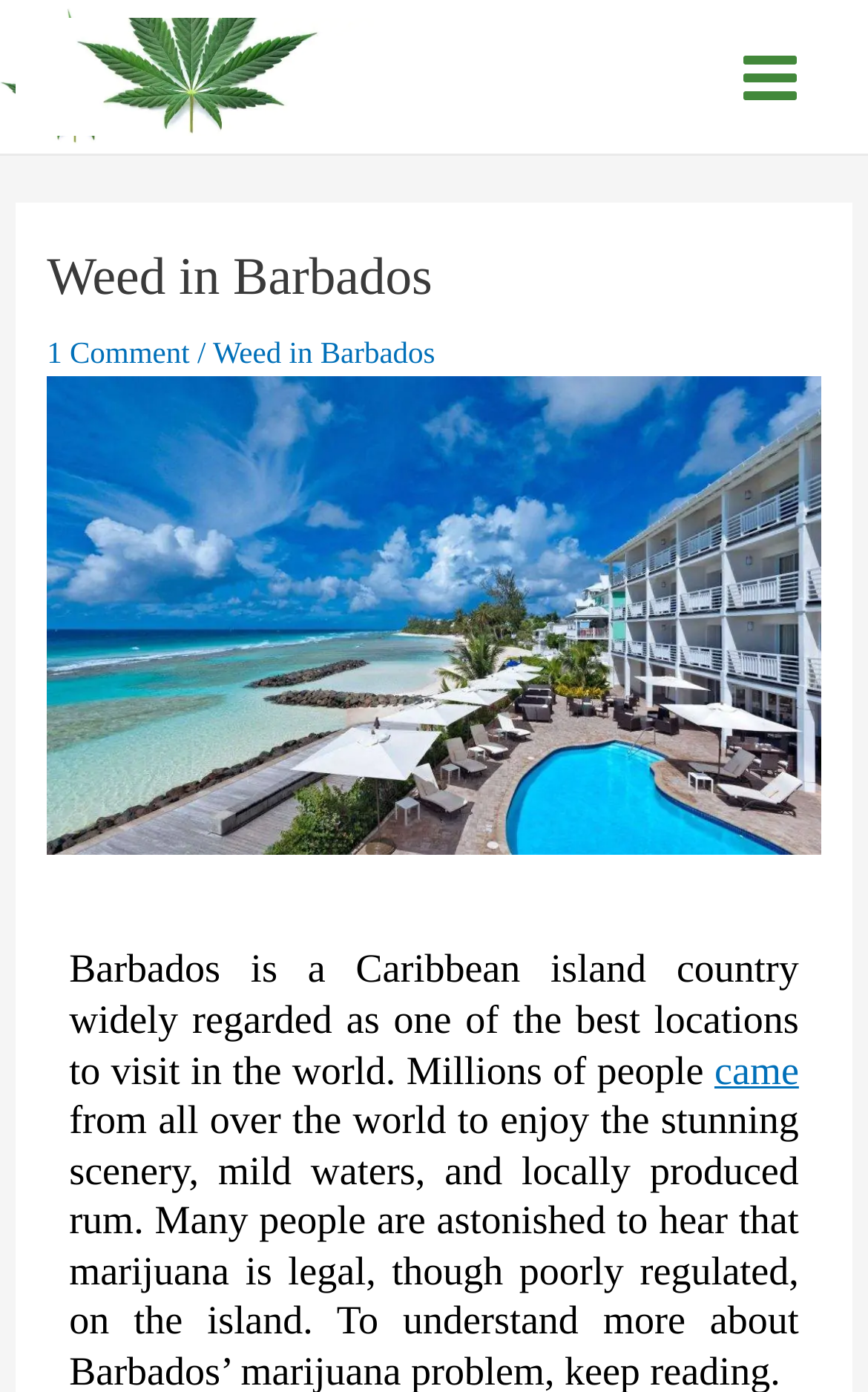Look at the image and give a detailed response to the following question: What is the name of the guide?

The name of the guide can be found in the top-left corner of the webpage, where it is written as 'Weed in Barbados | Worlds Cannabis Traveler Map Guide 2024'. The link 'Worlds Cannabis Traveler Map Guide 2024' also confirms this.